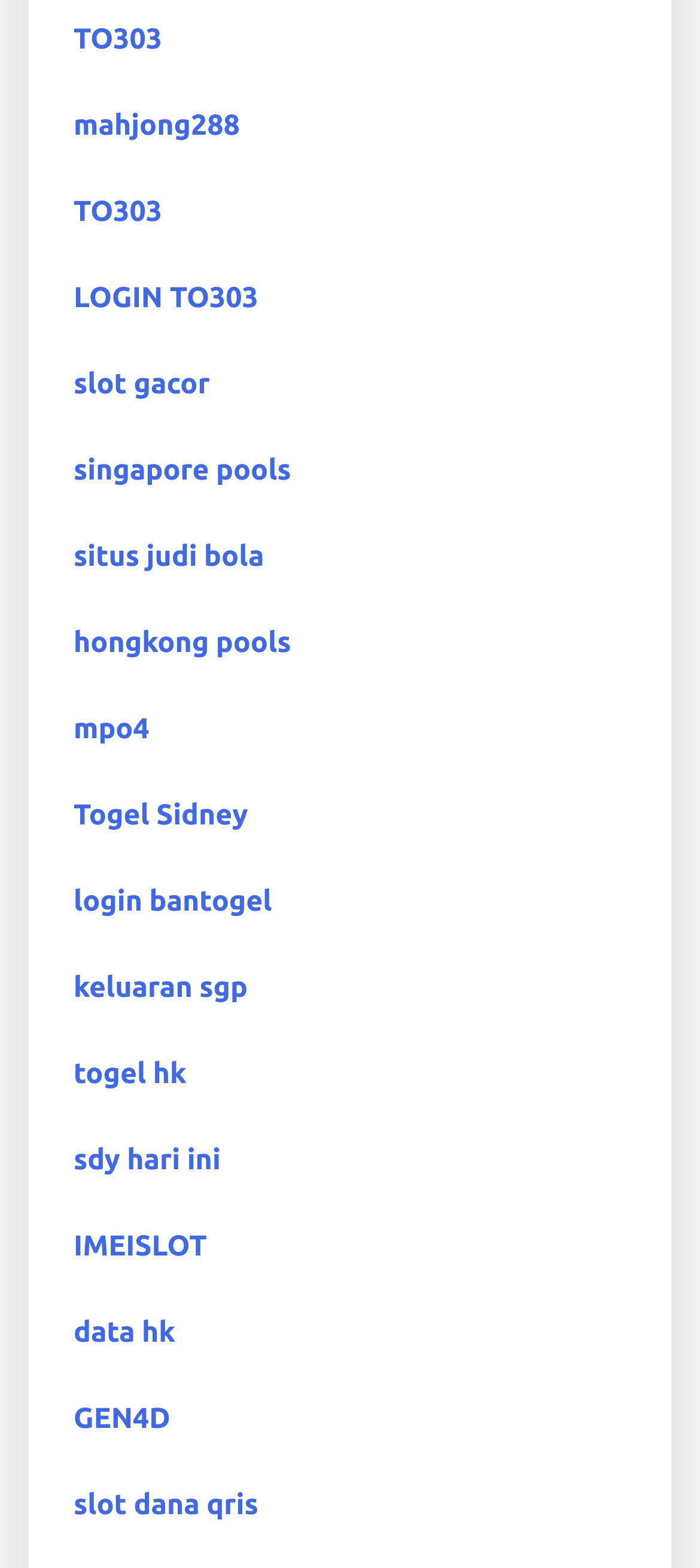Please specify the bounding box coordinates of the clickable region to carry out the following instruction: "access hongkong pools". The coordinates should be four float numbers between 0 and 1, in the format [left, top, right, bottom].

[0.105, 0.4, 0.416, 0.421]